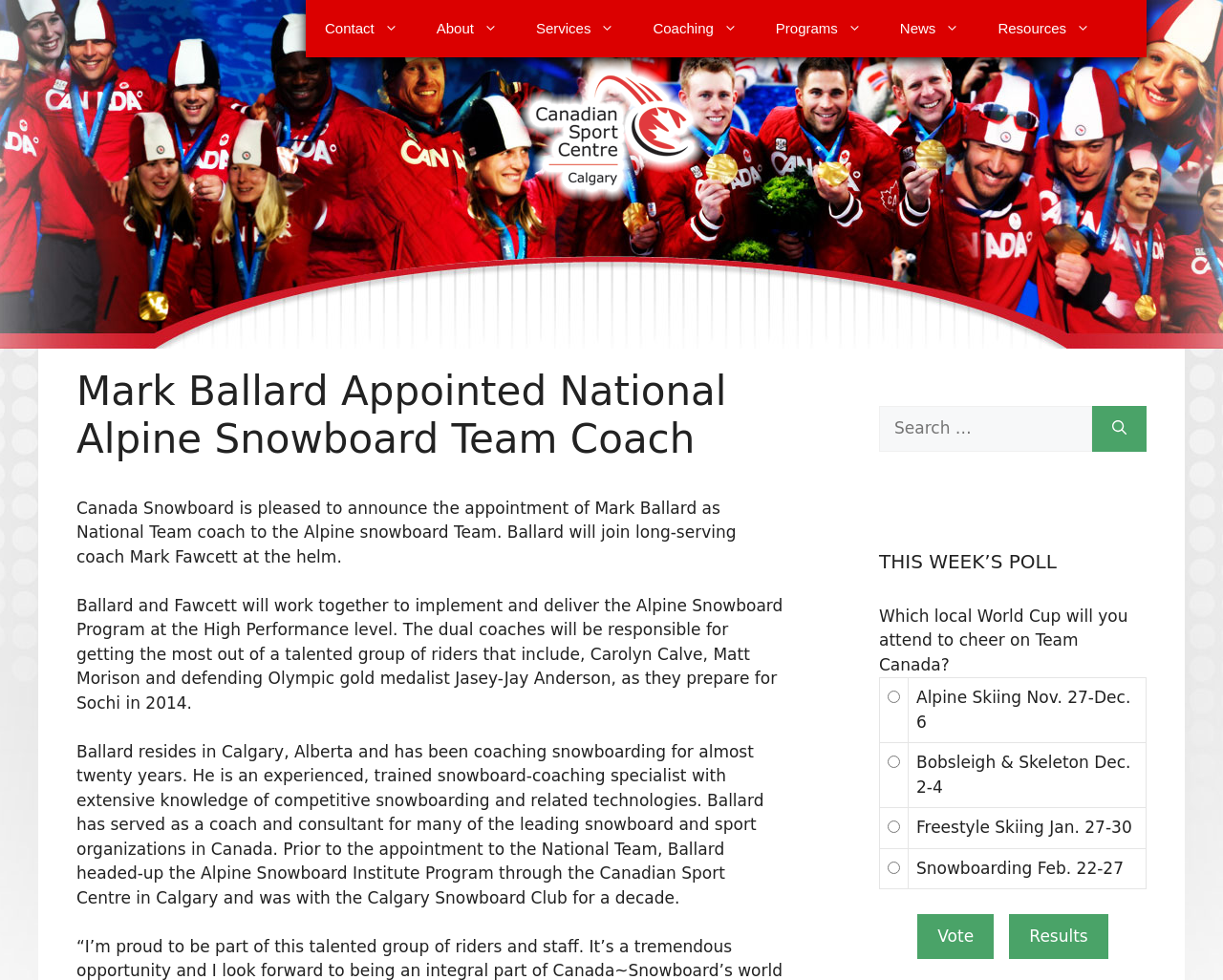What is the topic of the poll?
Could you answer the question in a detailed manner, providing as much information as possible?

The poll is located in the complementary section of the webpage, and it asks the question 'Which local World Cup will you attend to cheer on Team Canada?', with options including Alpine Skiing, Bobsleigh & Skeleton, Freestyle Skiing, and Snowboarding.